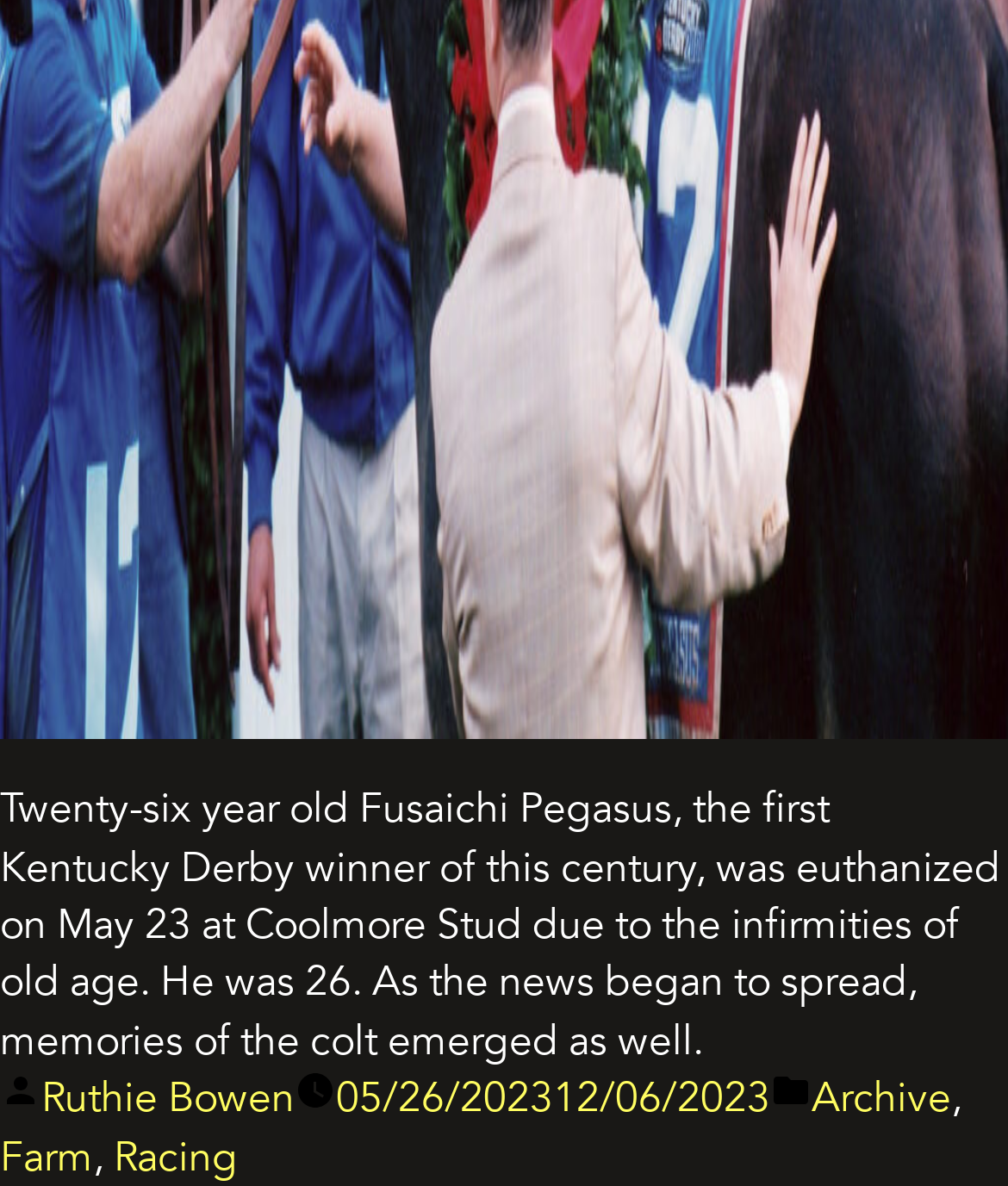Please provide a one-word or phrase answer to the question: 
What is the category of the article?

Farm